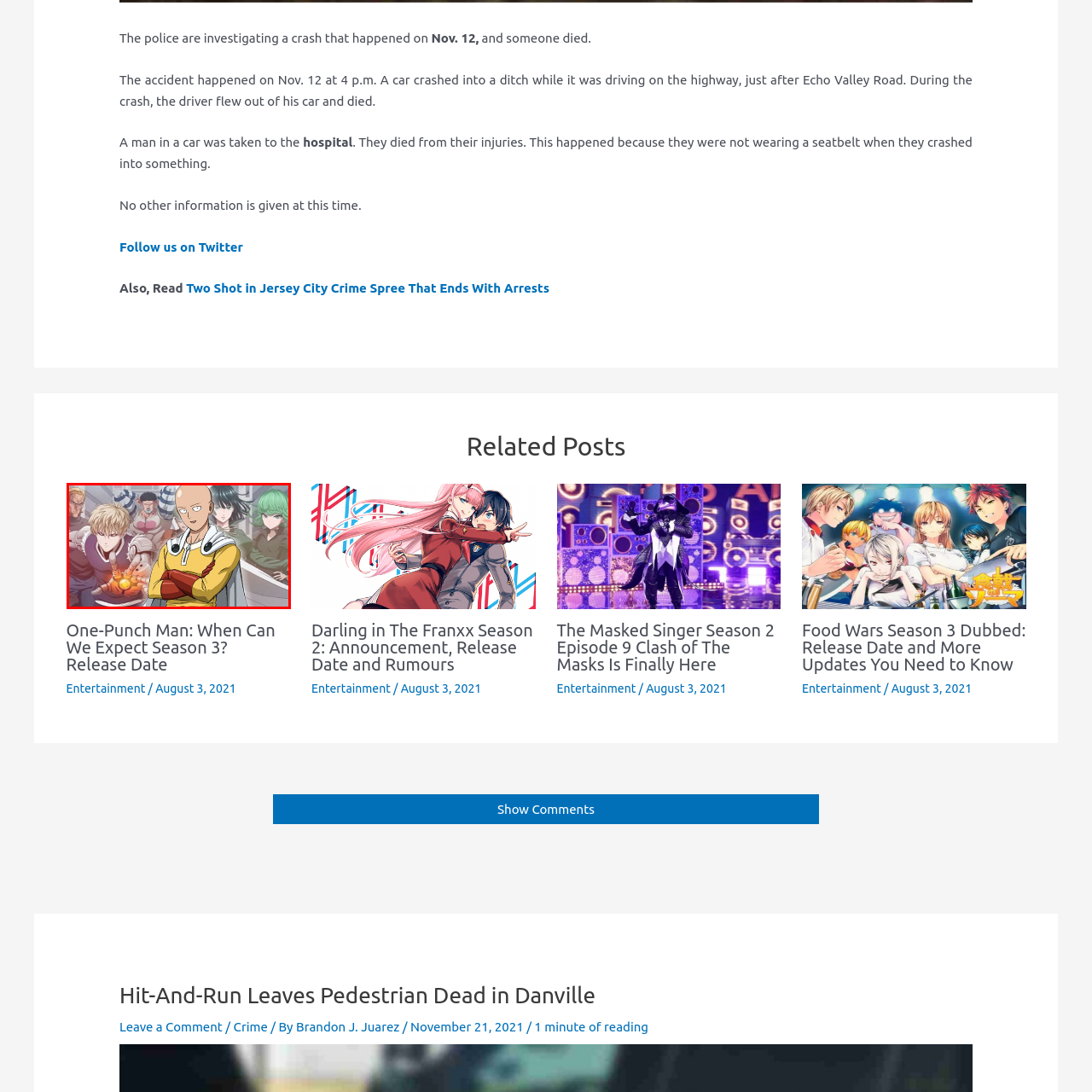Direct your attention to the image encased in a red frame, What atmosphere does the setting suggest? Please answer in one word or a brief phrase.

action-packed